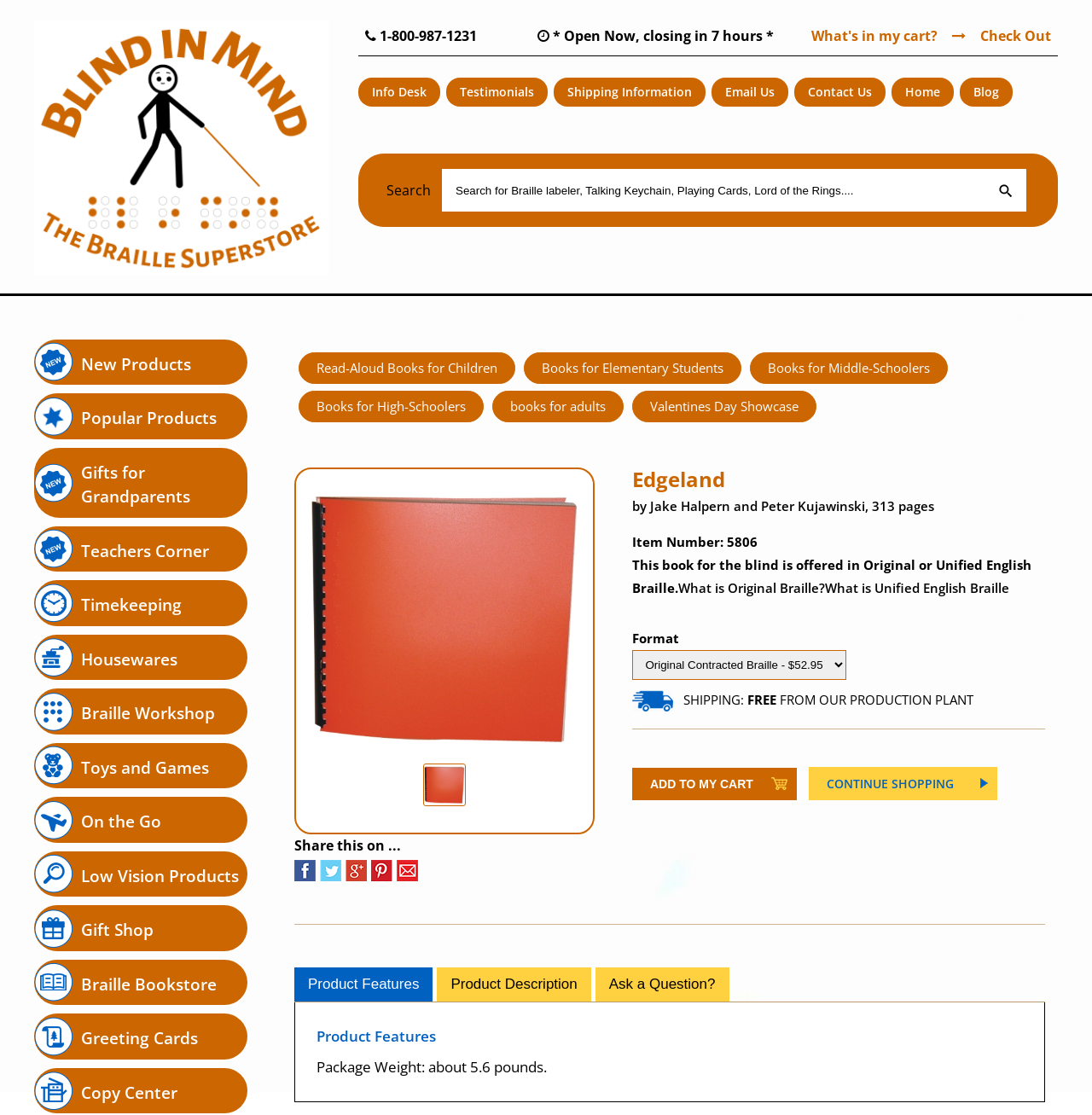What is the format of the book?
Answer with a single word or phrase by referring to the visual content.

Original or Unified English Braille